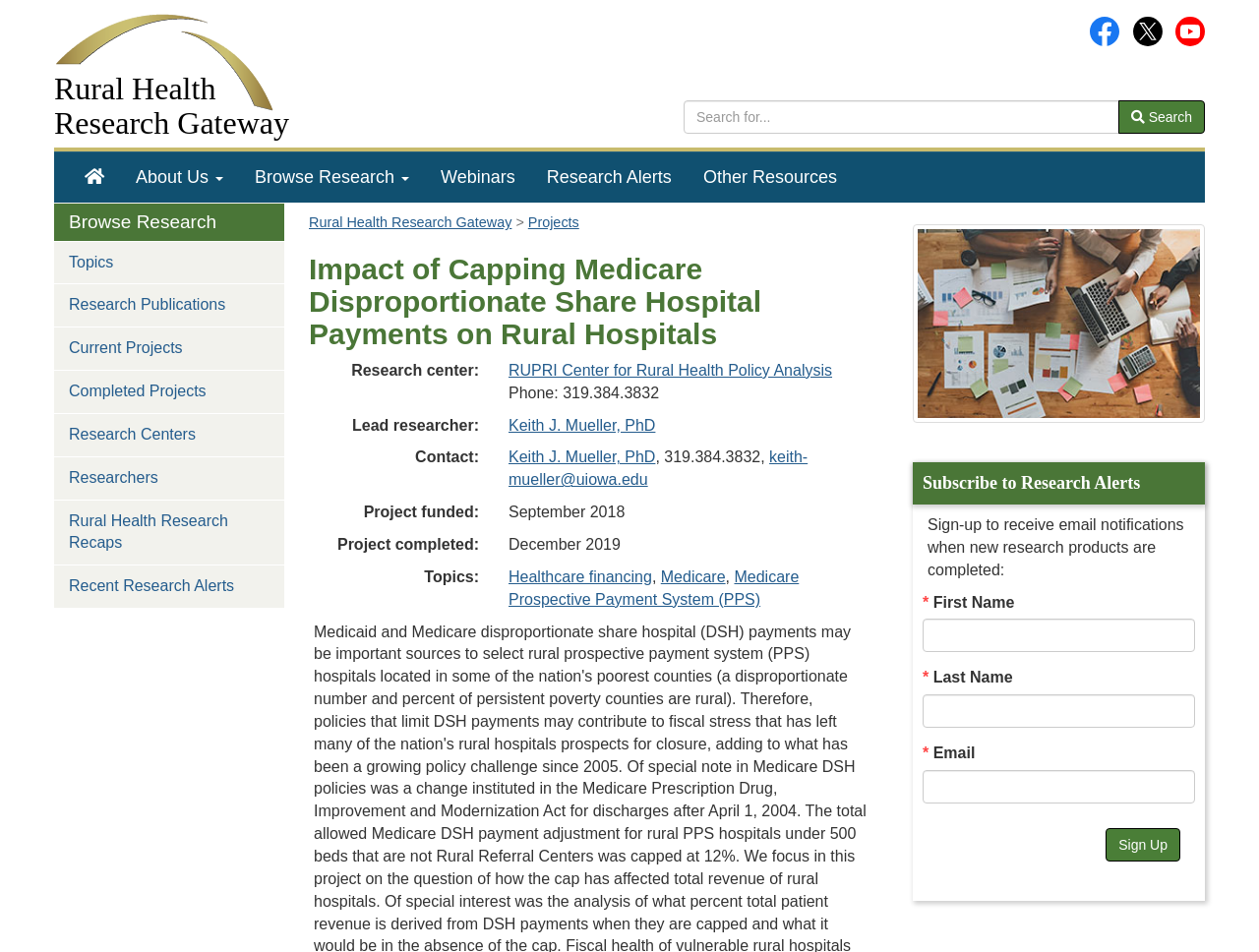Please pinpoint the bounding box coordinates for the region I should click to adhere to this instruction: "Visit the Rural Health Research Gateway".

[0.043, 0.0, 0.52, 0.148]